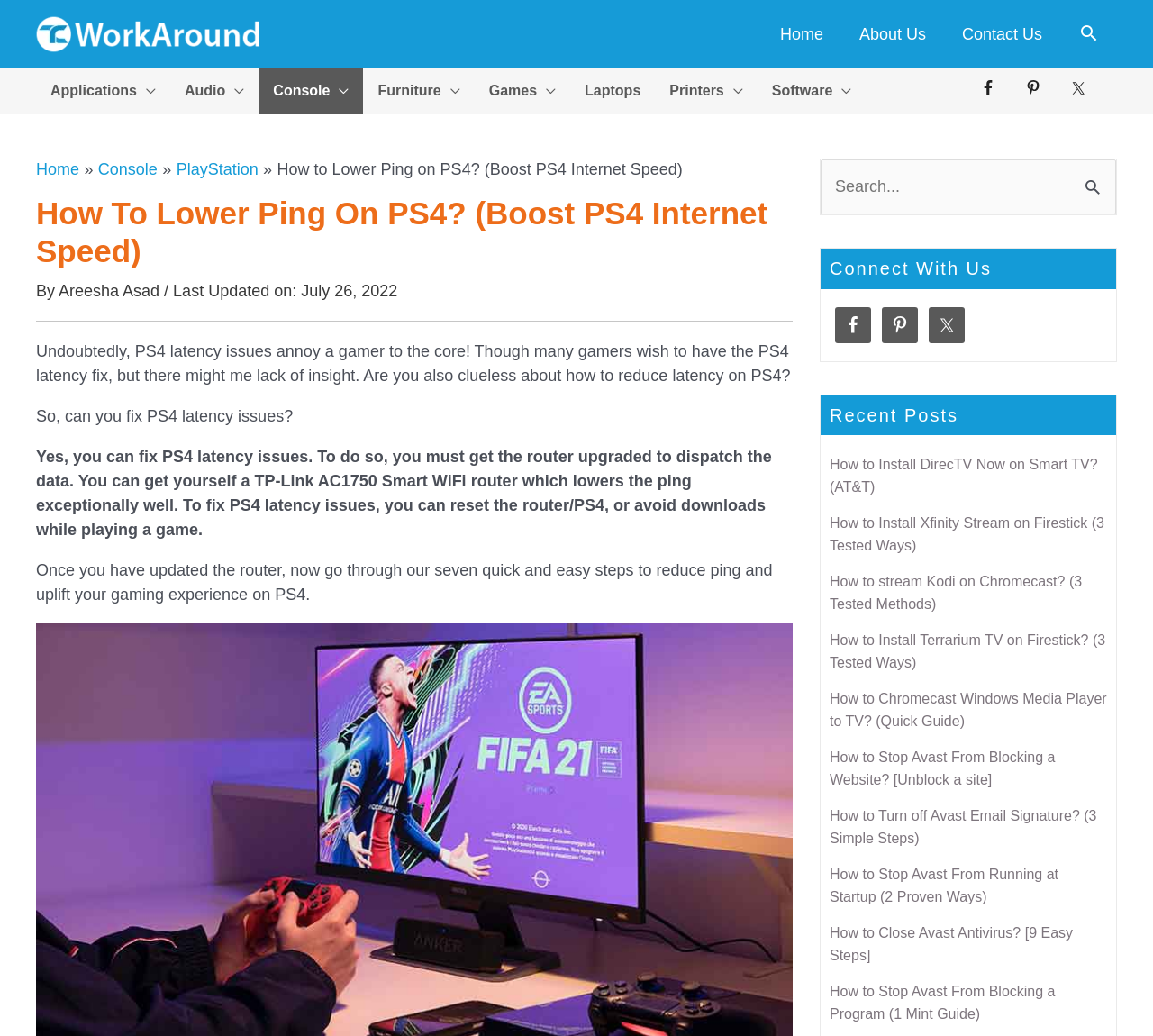Give a one-word or phrase response to the following question: What is recommended to upgrade to reduce ping on PS4?

TP-Link AC1750 Smart WiFi router